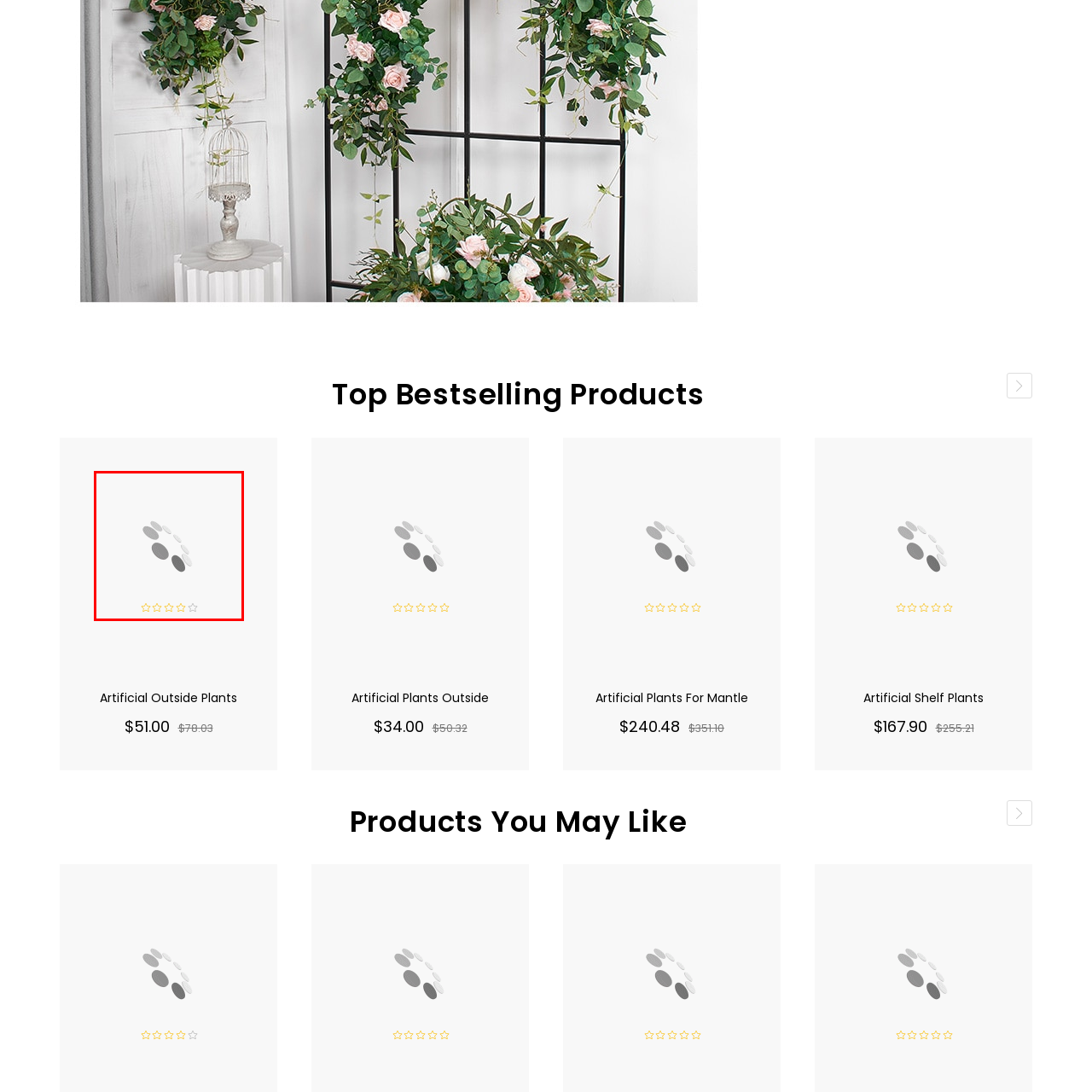Elaborate on the contents of the image highlighted by the red boundary in detail.

This image features the link to "Artificial Outside Plants" on an e-commerce website, showcasing a visually appealing representation of artificial foliage designed for outdoor decor. The accompanying image highlights the vibrant and realistic qualities of these plants, aimed at enhancing outdoor spaces without requiring maintenance. Below the image, there is a star rating system, where the stars indicate product ratings, helping potential buyers make informed decisions based on previous customer feedback. The design emphasizes a clean, modern aesthetic, reflecting the product's attributes and inviting customers to explore more.